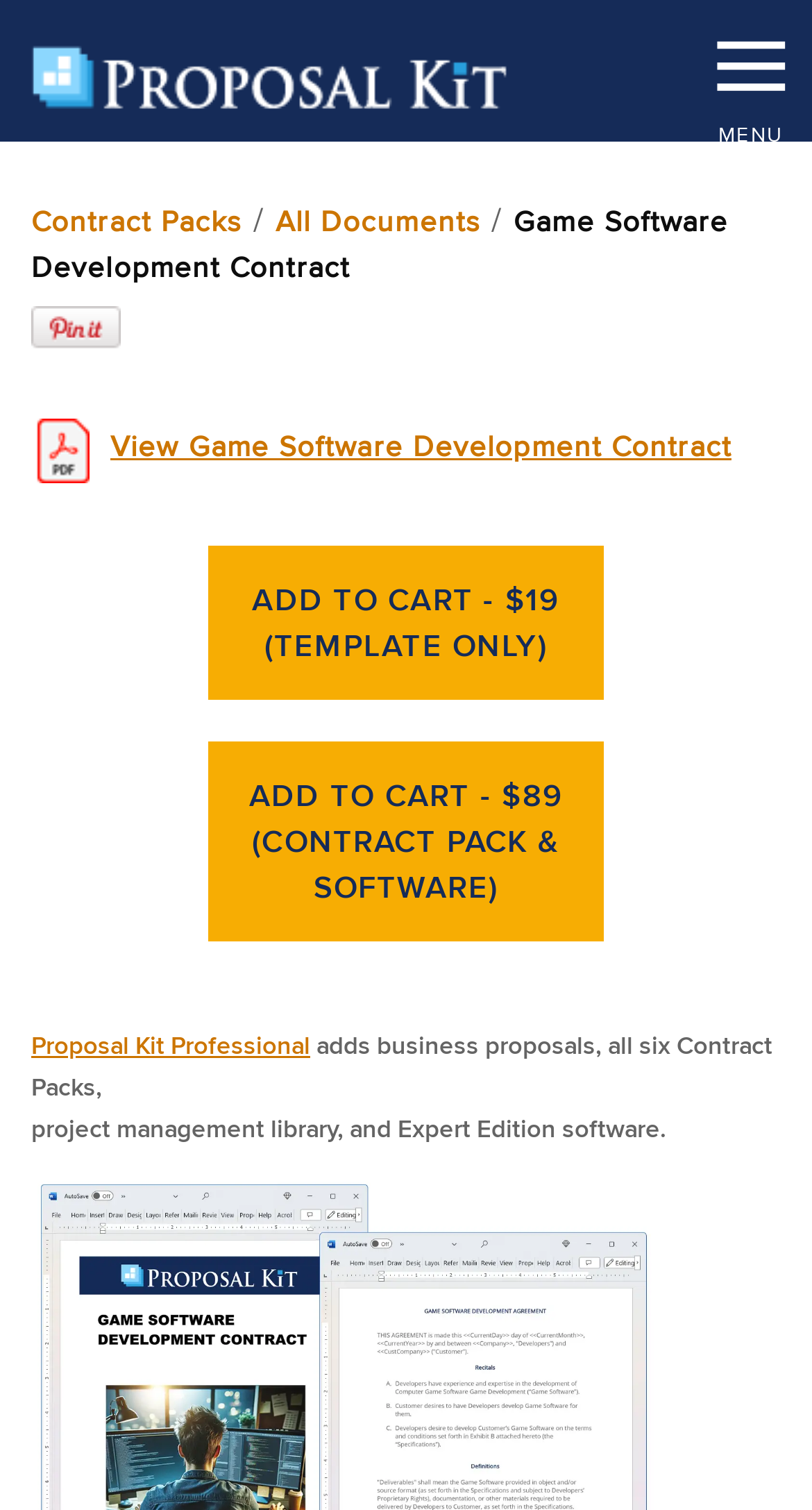What is the logo above the 'MENU' text?
Utilize the information in the image to give a detailed answer to the question.

The answer can be found by looking at the image element above the 'MENU' text, which is the Proposal Kit Logo.